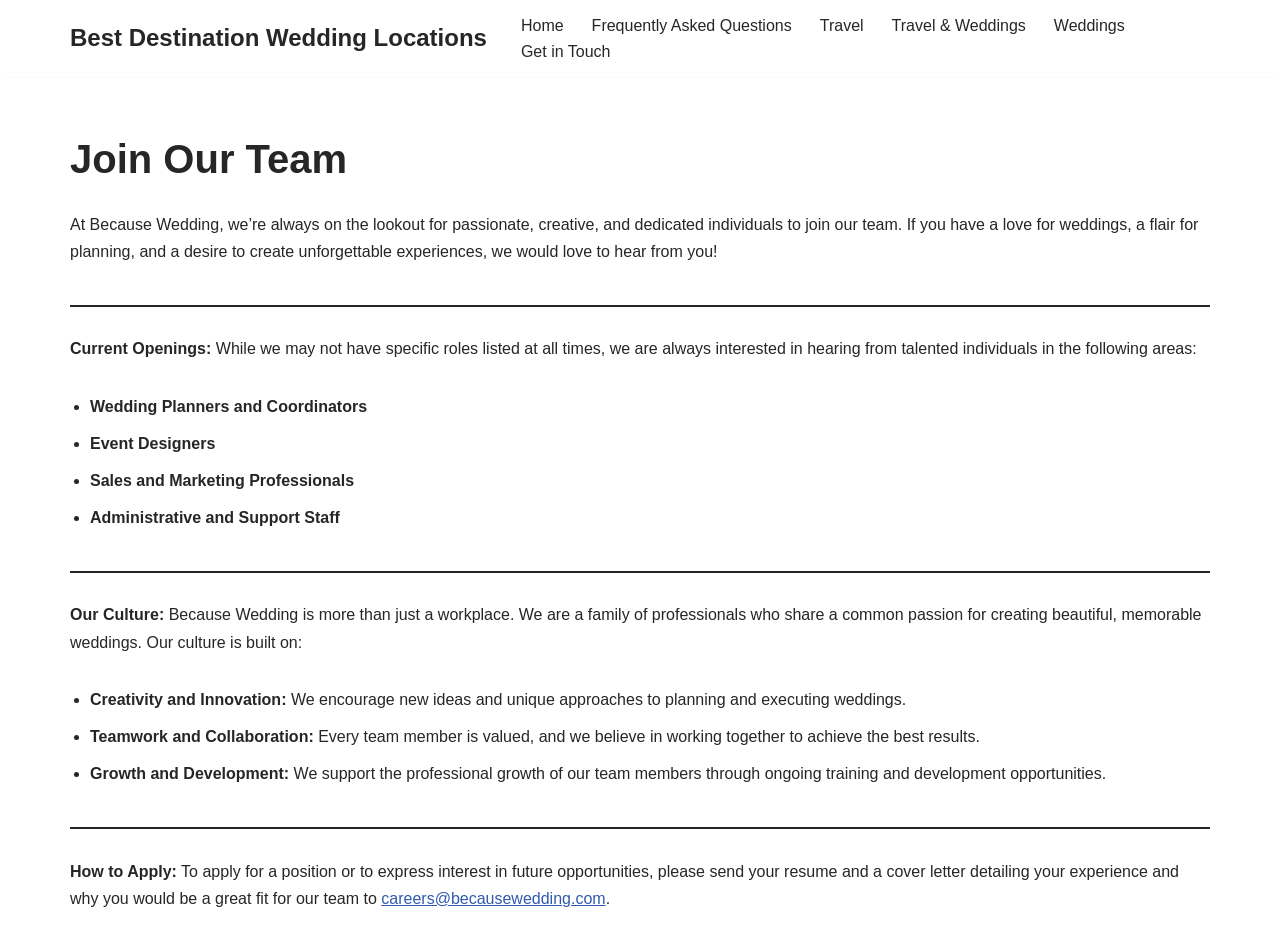Provide the bounding box coordinates of the HTML element this sentence describes: "Best Destination Wedding Locations". The bounding box coordinates consist of four float numbers between 0 and 1, i.e., [left, top, right, bottom].

[0.055, 0.019, 0.38, 0.062]